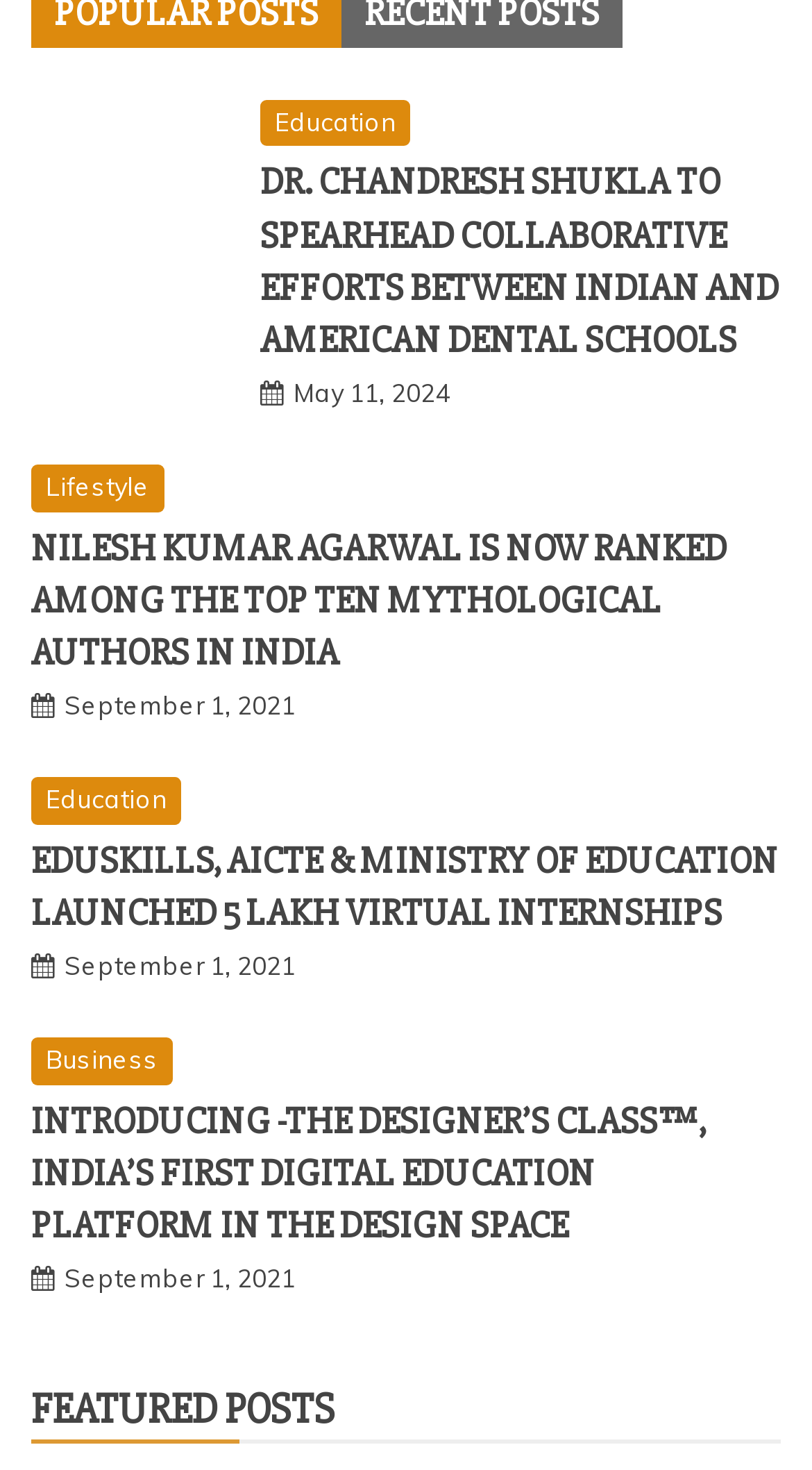How many sections are there on the webpage?
With the help of the image, please provide a detailed response to the question.

I observed that there are two main sections on the webpage: 'POPULAR POSTS' and 'FEATURED POSTS'.